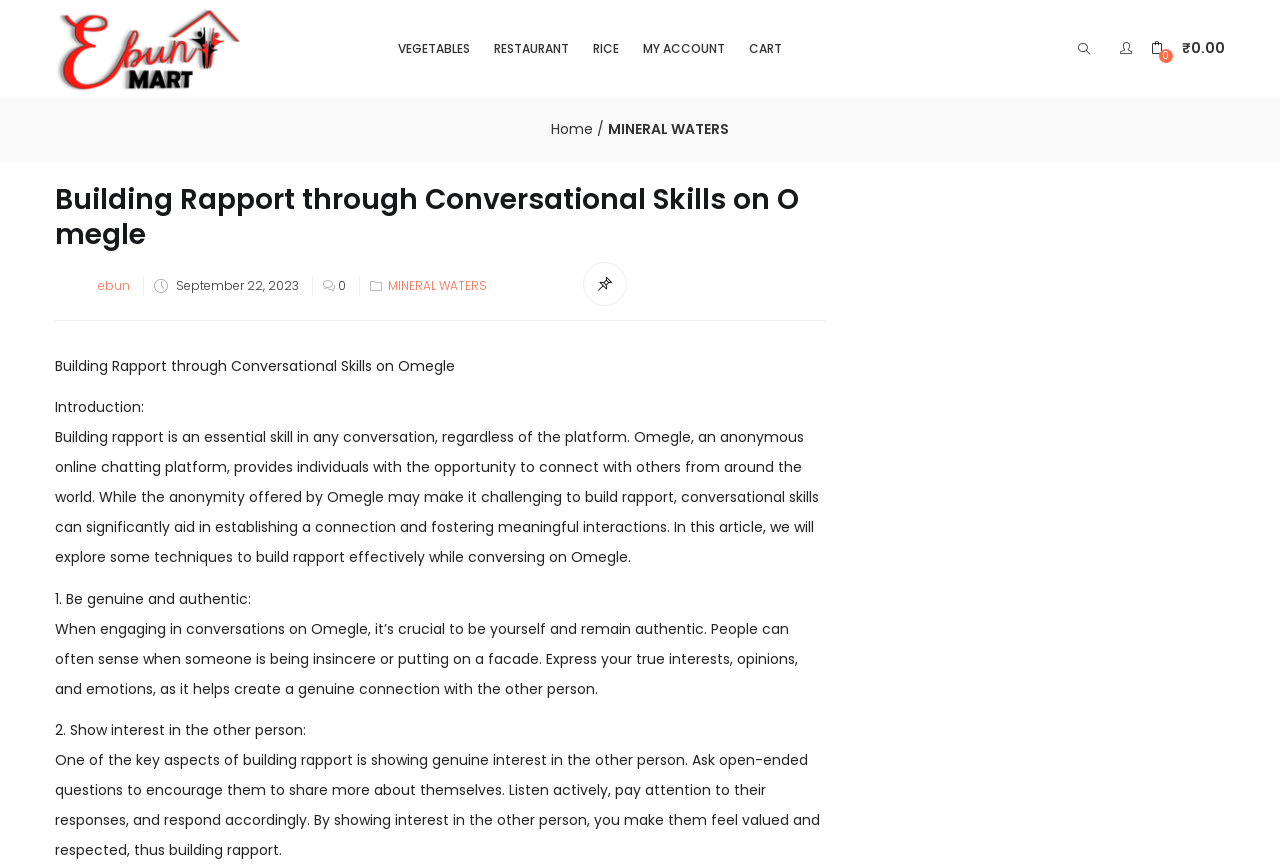Please identify the coordinates of the bounding box that should be clicked to fulfill this instruction: "Click on the 'CART' link".

[0.577, 0.0, 0.619, 0.113]